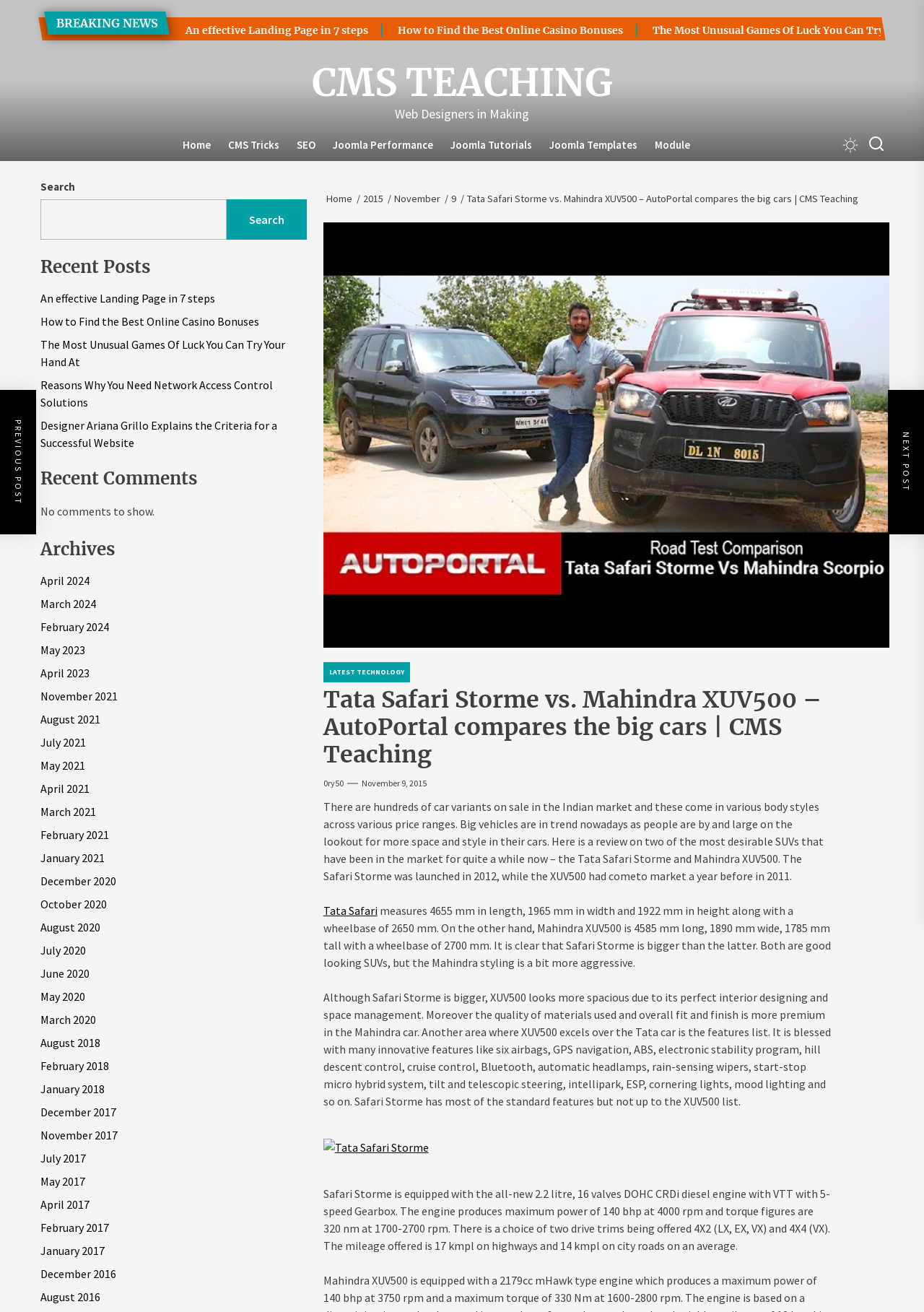Please determine the bounding box coordinates for the element that should be clicked to follow these instructions: "Click on 'Home'".

[0.188, 0.104, 0.237, 0.117]